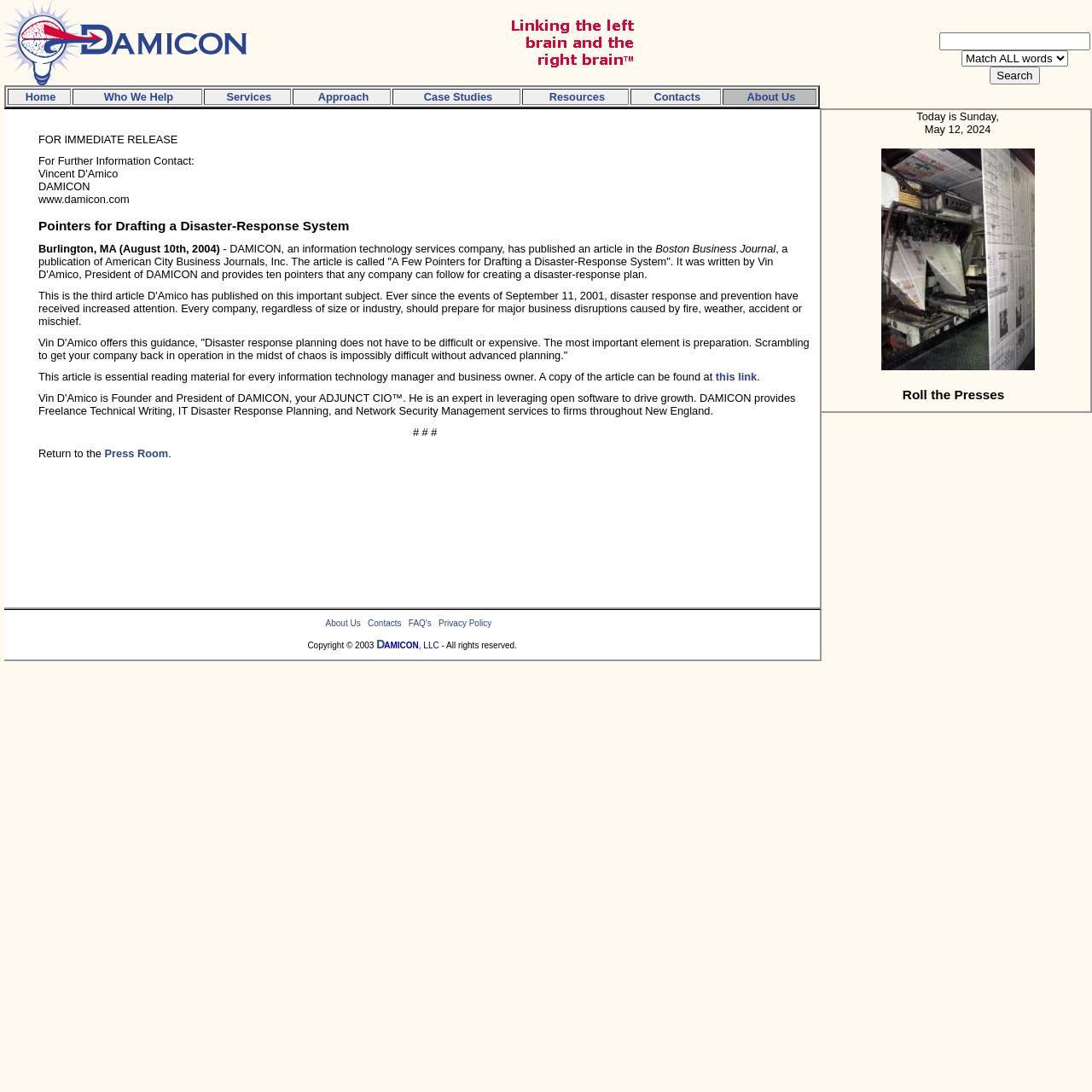Locate the UI element that matches the description About Us in the webpage screenshot. Return the bounding box coordinates in the format (top-left x, top-left y, bottom-right x, bottom-right y), with values ranging from 0 to 1.

[0.298, 0.566, 0.33, 0.575]